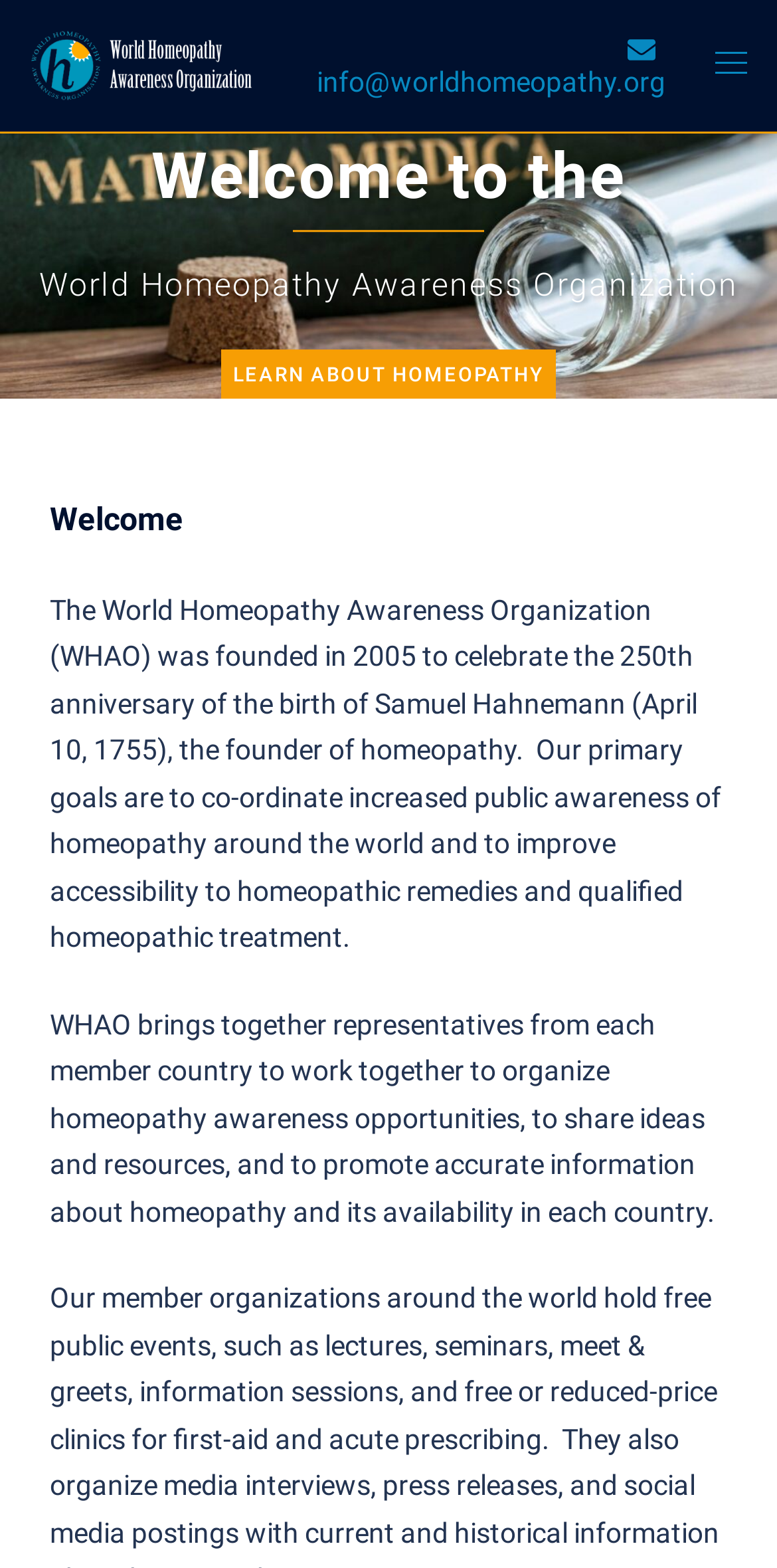What is the topic of the webpage?
Can you offer a detailed and complete answer to this question?

The topic of the webpage can be easily determined by looking at the text elements on the webpage, which all relate to homeopathy. The presence of links and headings with text such as 'LEARN ABOUT HOMEOPATHY' and 'Welcome to the World Homeopathy Awareness Organization' further support this answer.